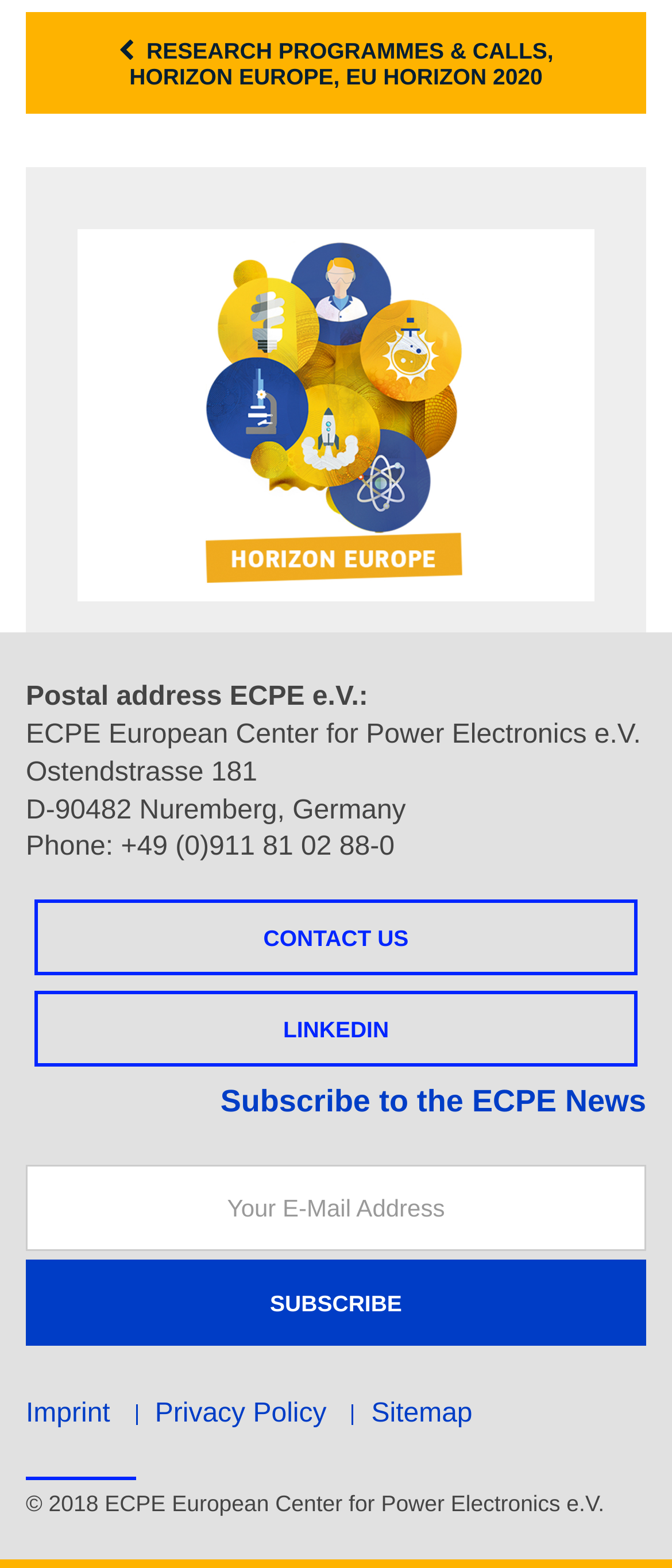What is the purpose of the textbox?
Give a single word or phrase answer based on the content of the image.

To enter email address